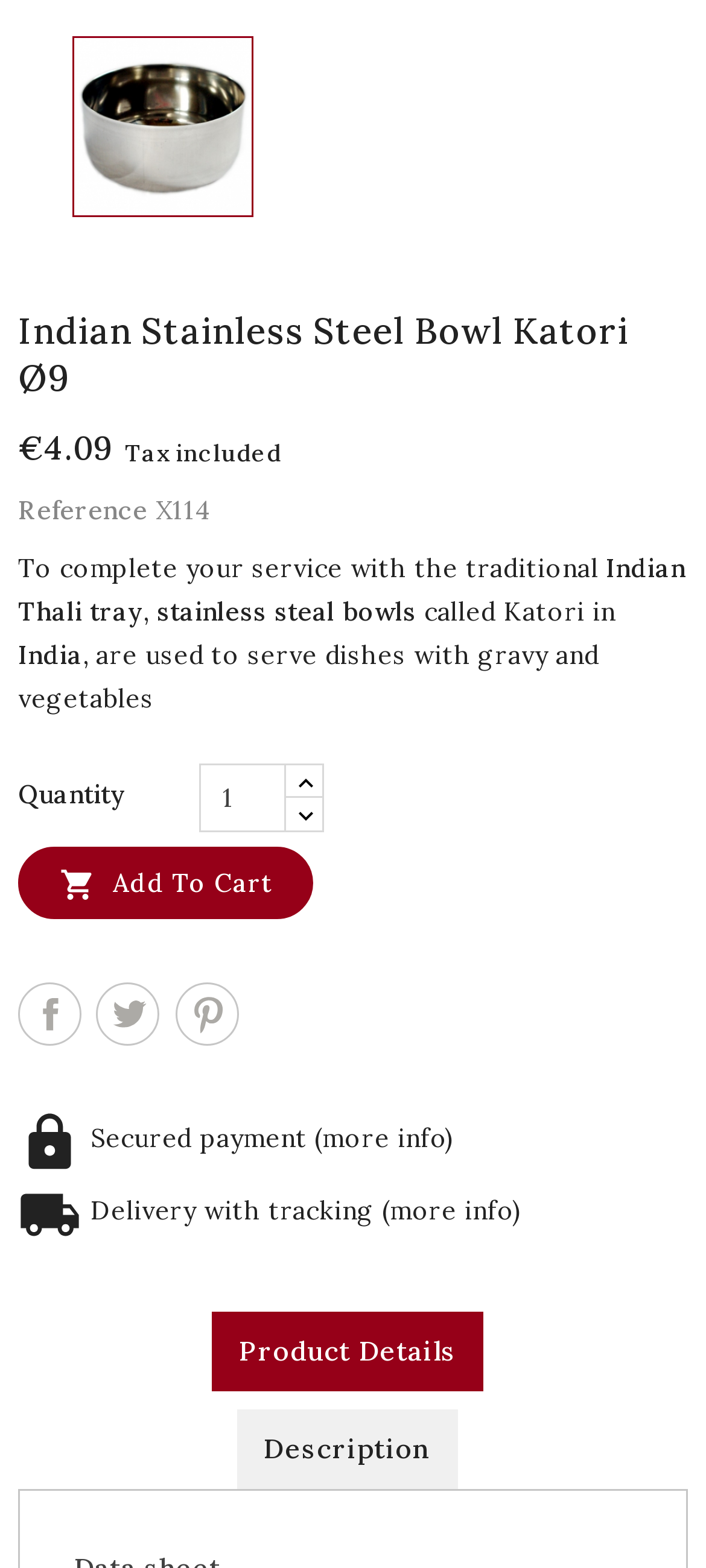Is the payment on this website secured?
Using the image, provide a detailed and thorough answer to the question.

The security of the payment can be found in the image element with the text 'pack1_ lock' and the StaticText element with the text 'Secured payment (more info)' which are located at the bottom of the webpage, indicating that the payment on this website is secured.